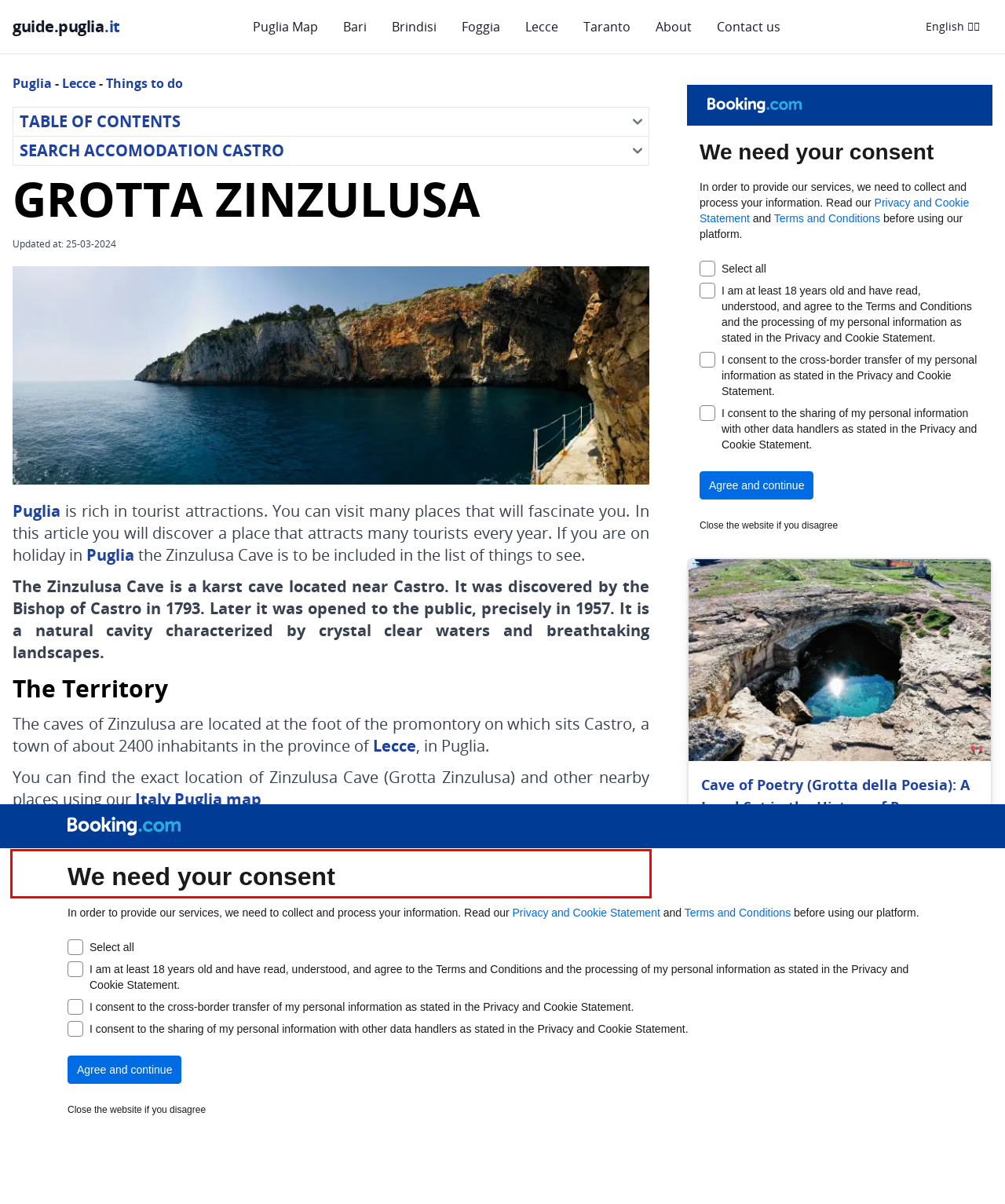There is a UI element on the webpage screenshot marked by a red bounding box. Extract and generate the text content from within this red box.

The first is the main village, called Castro di sopra. This is of medieval origin and is located on top of the promontory.